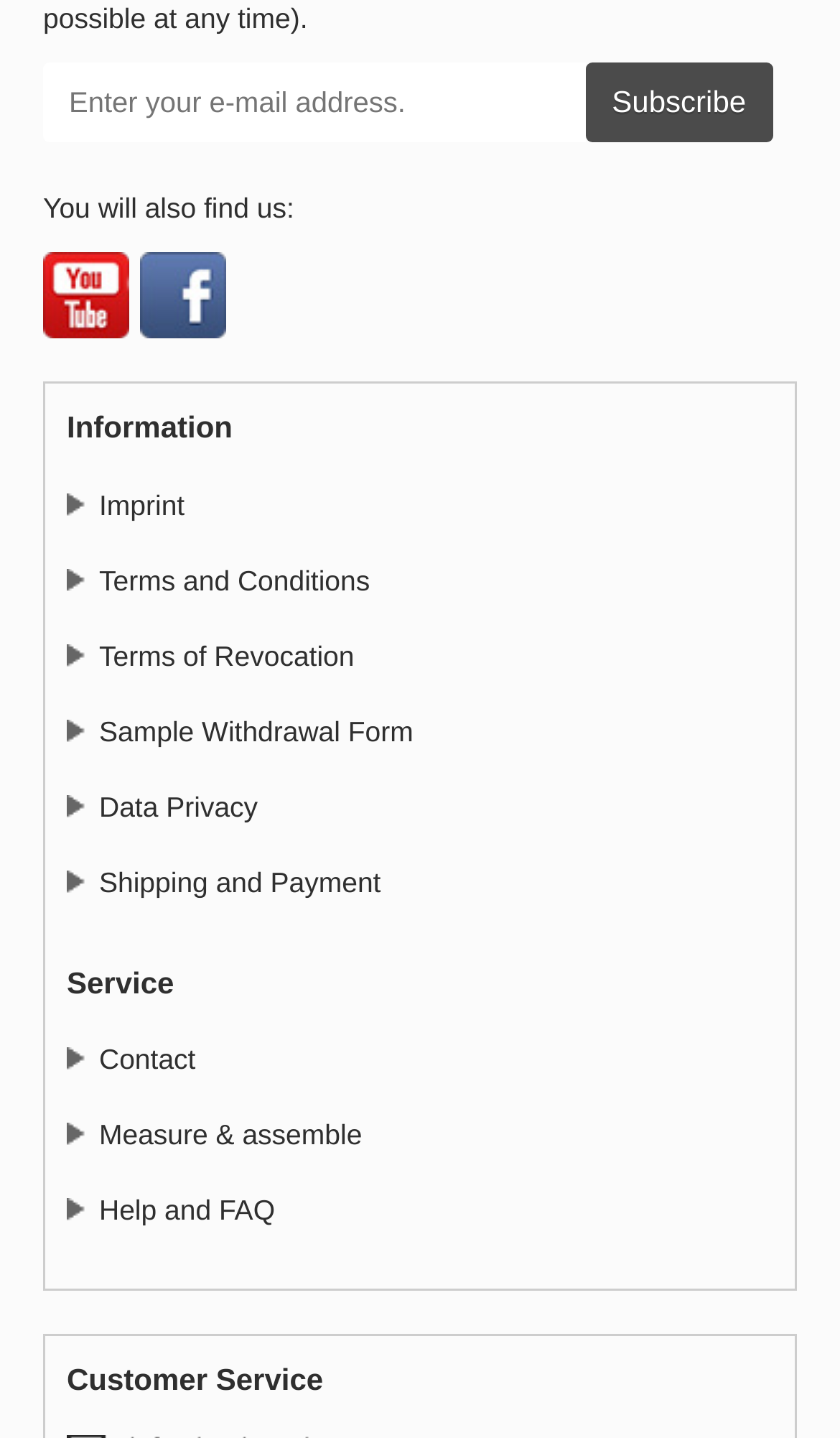Determine the bounding box coordinates of the element's region needed to click to follow the instruction: "Get help and FAQ". Provide these coordinates as four float numbers between 0 and 1, formatted as [left, top, right, bottom].

[0.079, 0.831, 0.327, 0.853]